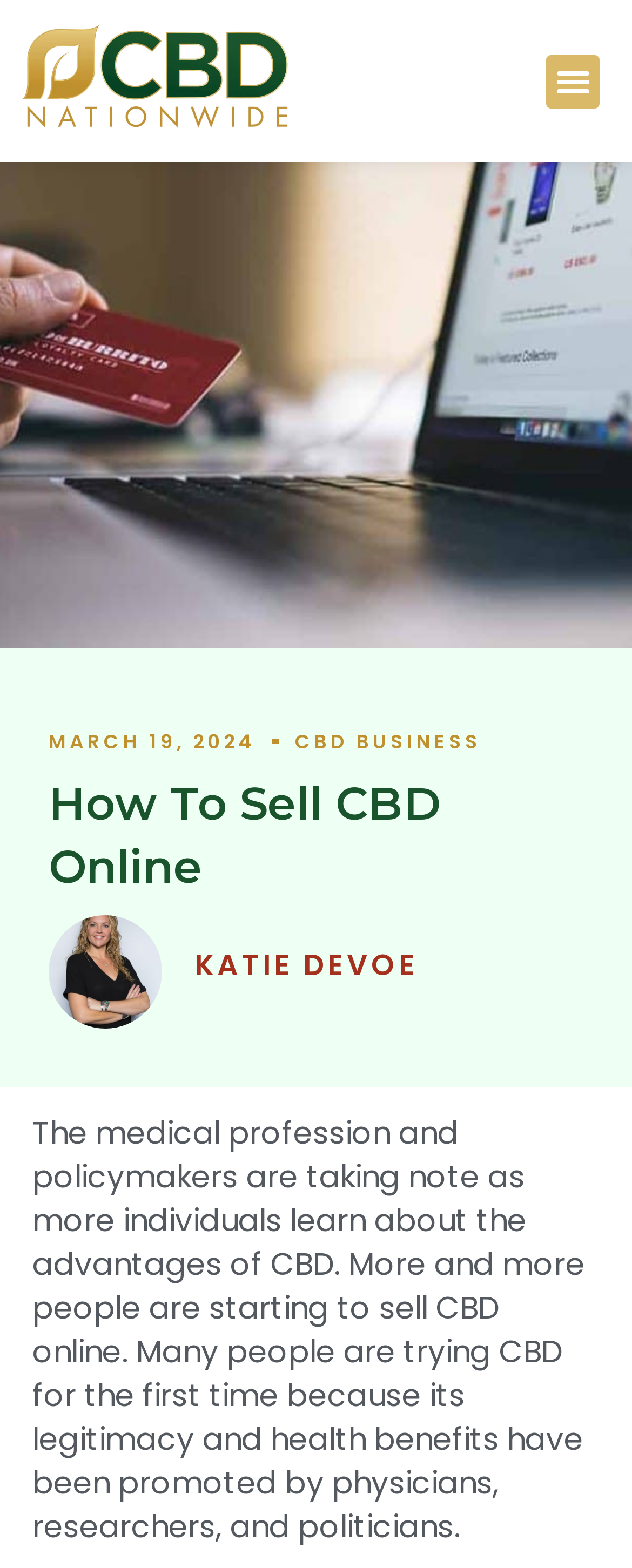Use a single word or phrase to answer the question:
Who is the person in the picture?

Katie Devoe